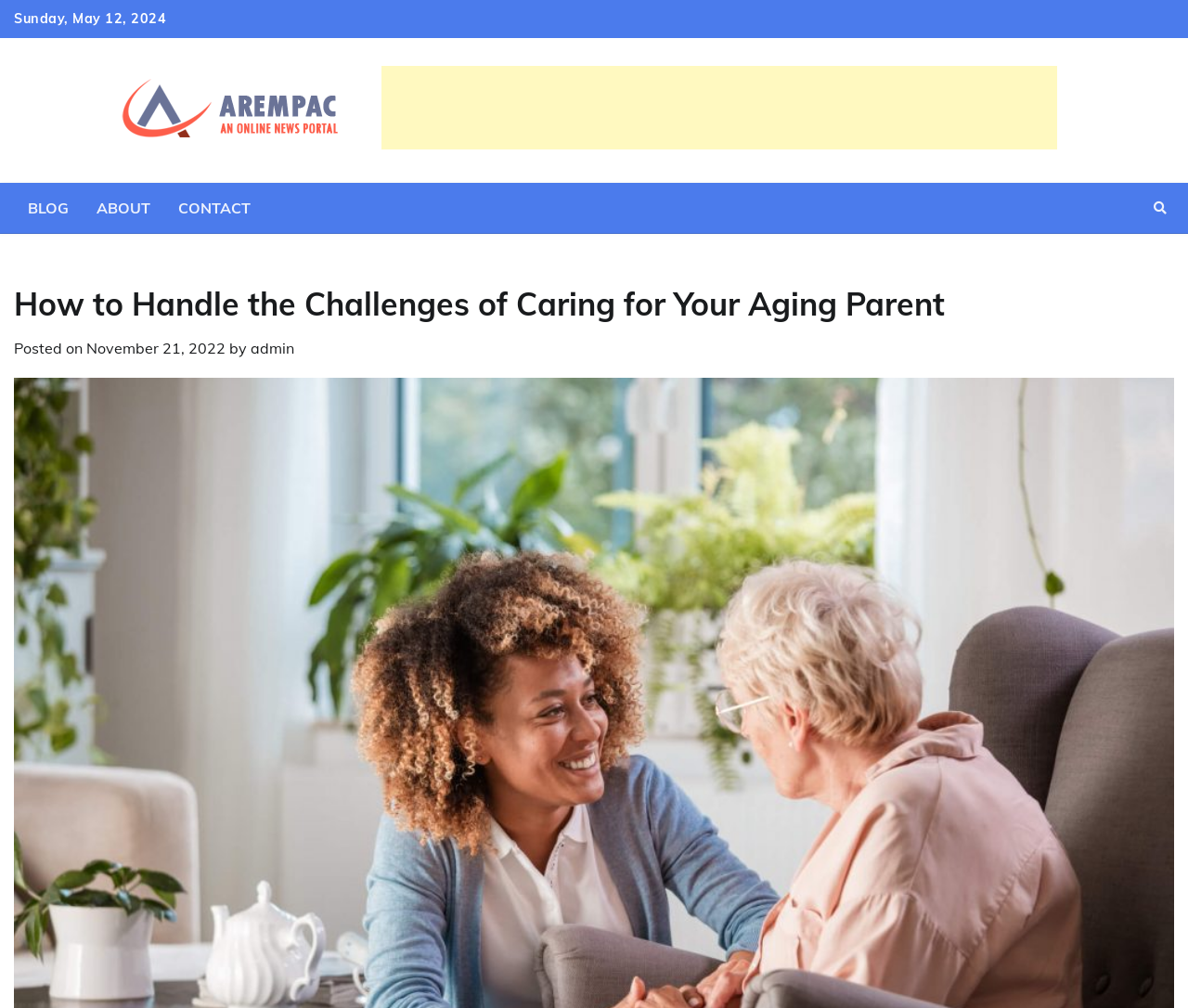Bounding box coordinates are specified in the format (top-left x, top-left y, bottom-right x, bottom-right y). All values are floating point numbers bounded between 0 and 1. Please provide the bounding box coordinate of the region this sentence describes: November 21, 2022November 21, 2022

[0.073, 0.336, 0.19, 0.354]